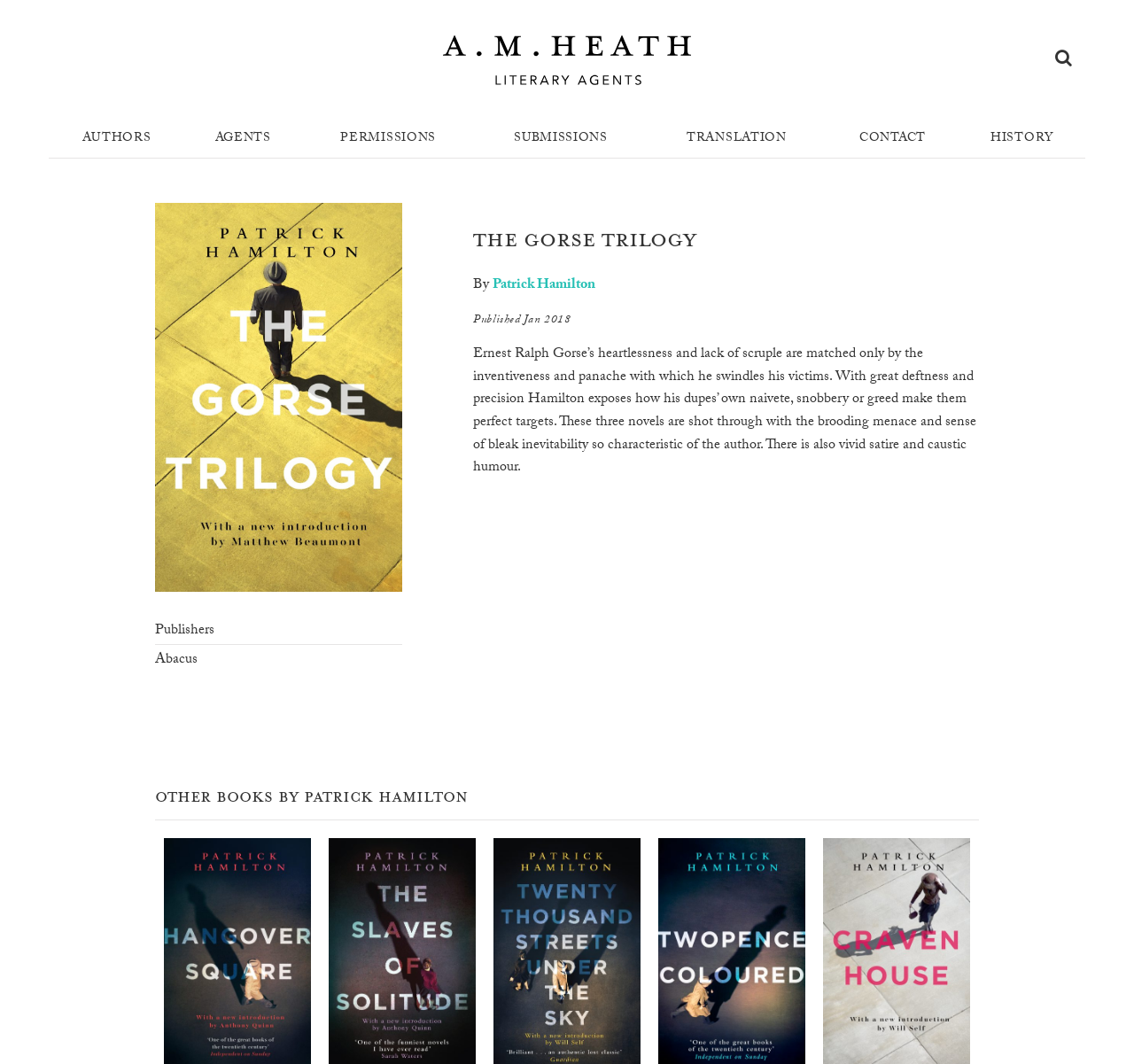Can you pinpoint the bounding box coordinates for the clickable element required for this instruction: "Go to the Tips & Advice page"? The coordinates should be four float numbers between 0 and 1, i.e., [left, top, right, bottom].

None